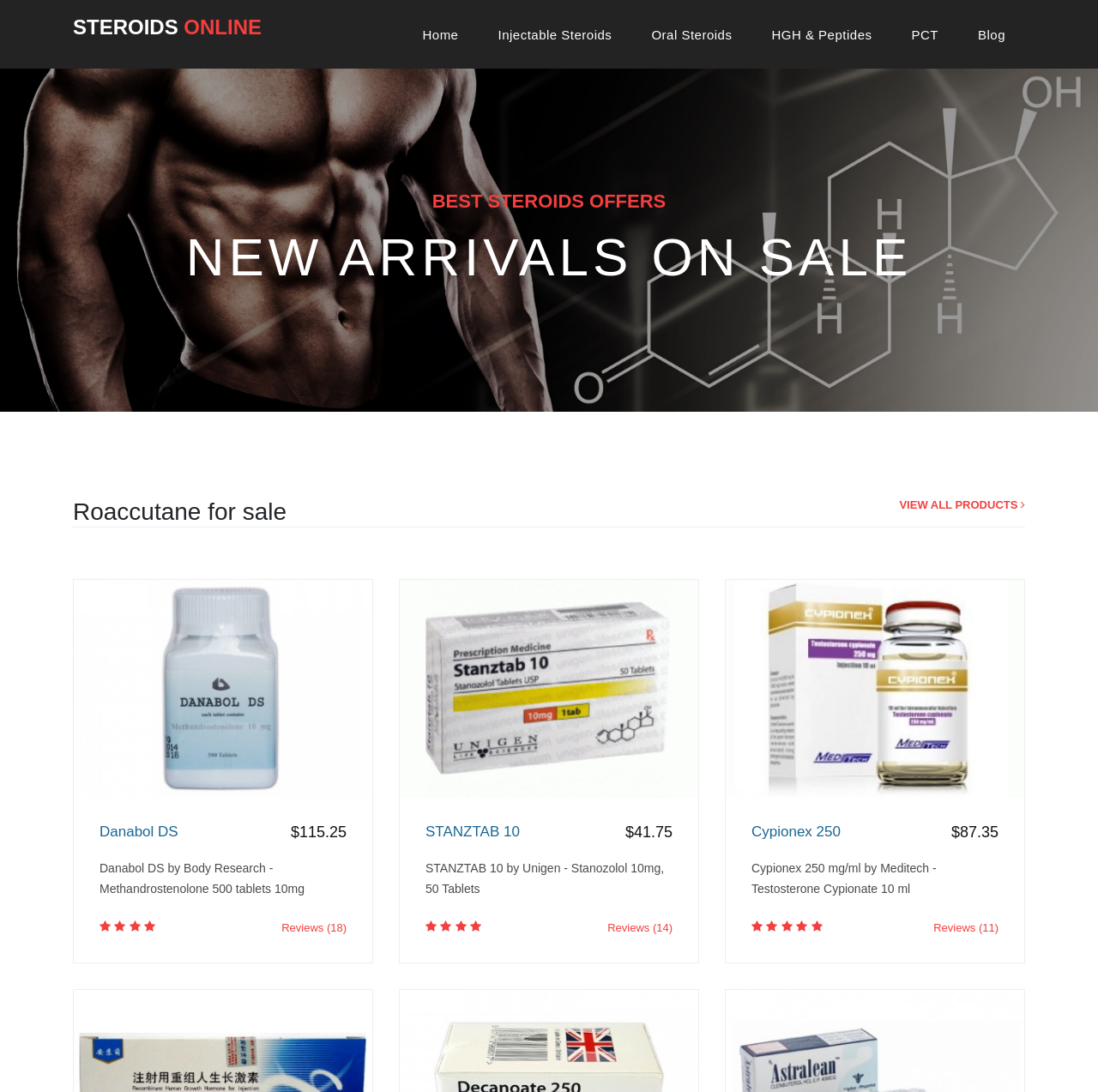Highlight the bounding box coordinates of the element you need to click to perform the following instruction: "View all products."

[0.819, 0.455, 0.934, 0.47]